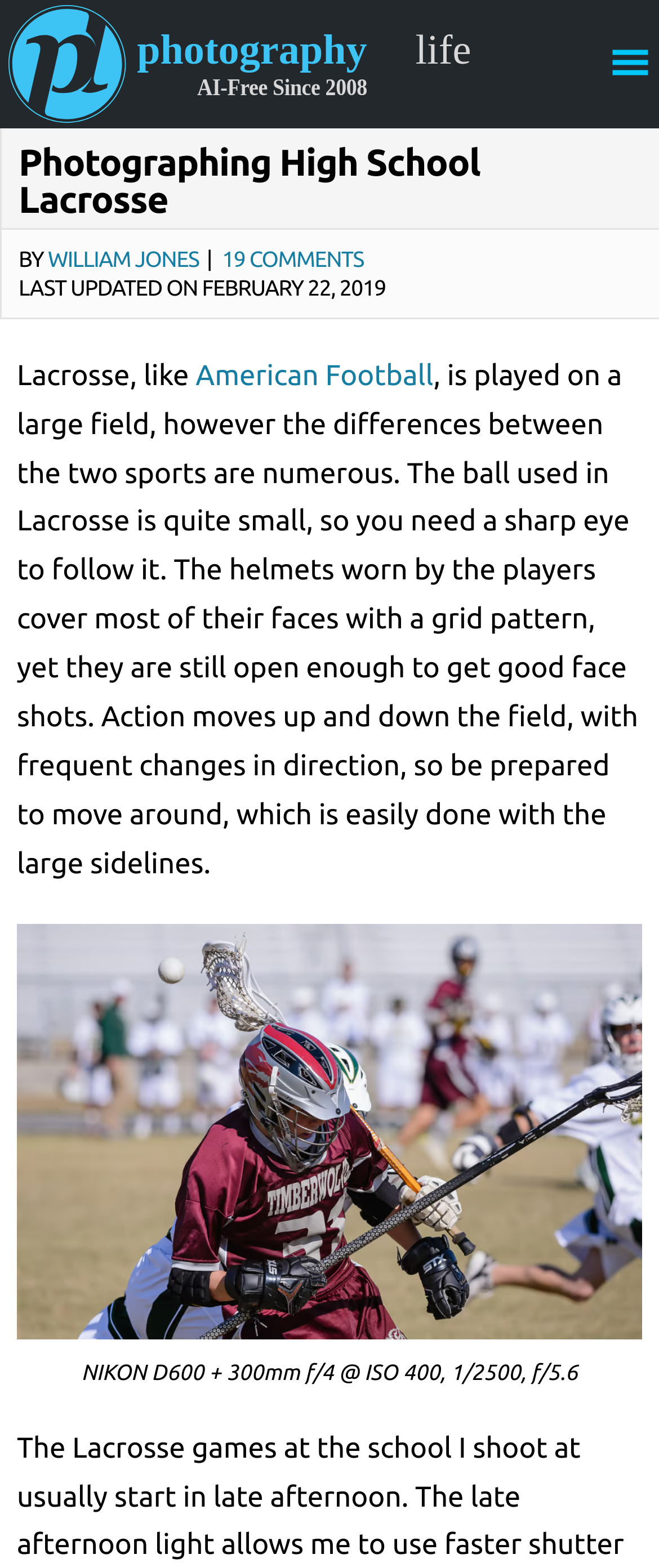Provide a brief response to the question below using one word or phrase:
What is the sport being compared to Lacrosse?

American Football